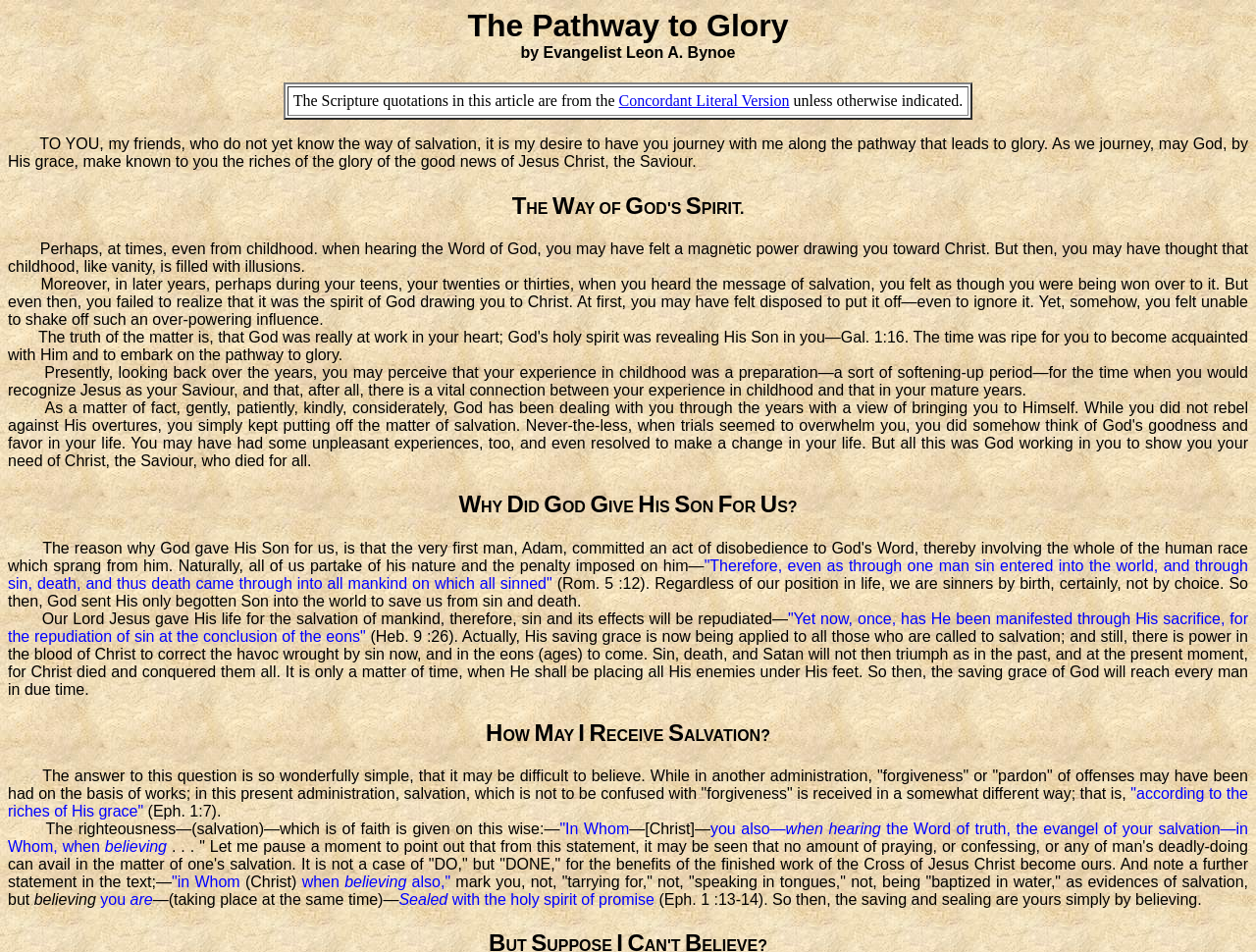Please determine the heading text of this webpage.

The Pathway to Glory
by Evangelist Leon A. Bynoe